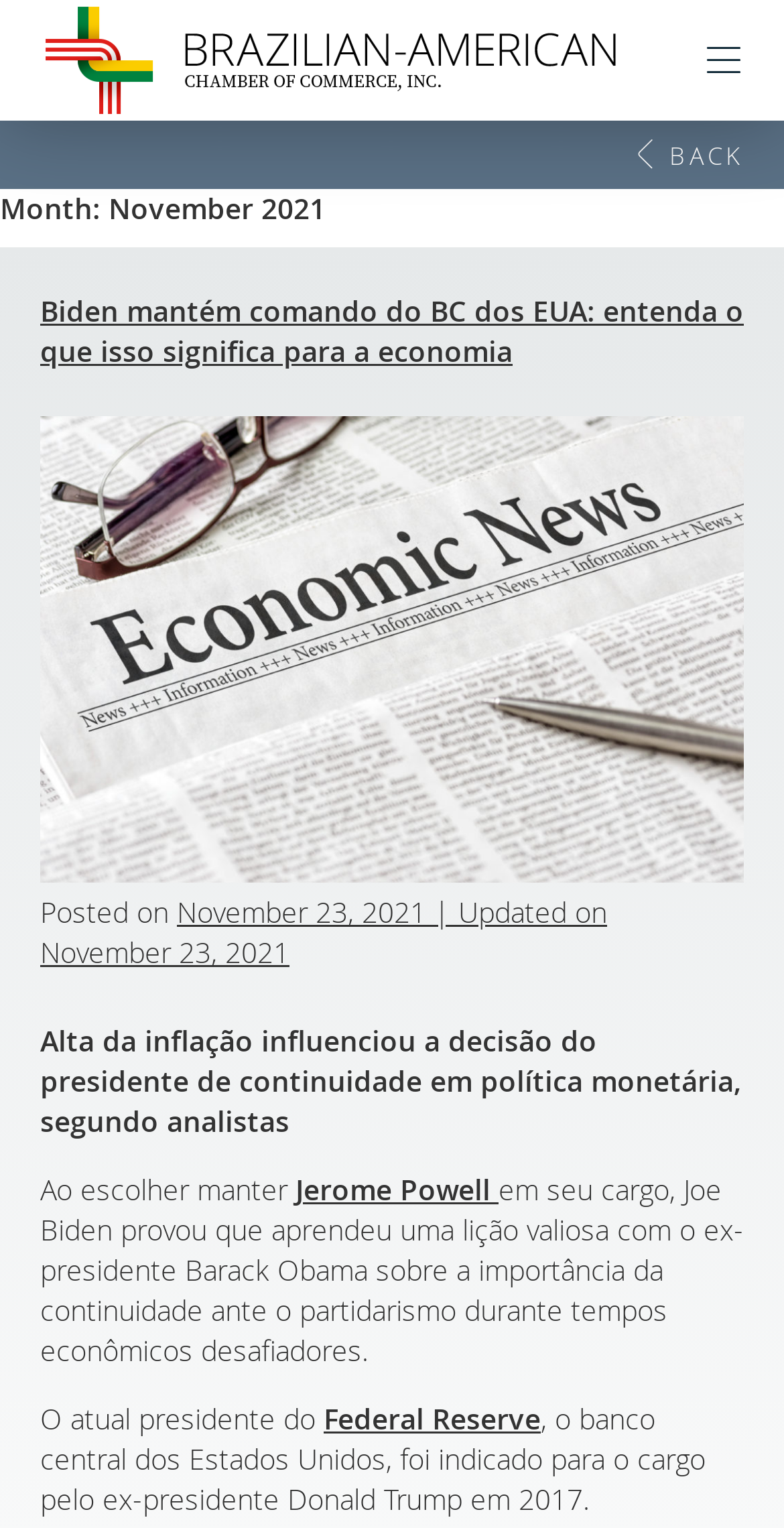Identify the text that serves as the heading for the webpage and generate it.

Month: November 2021